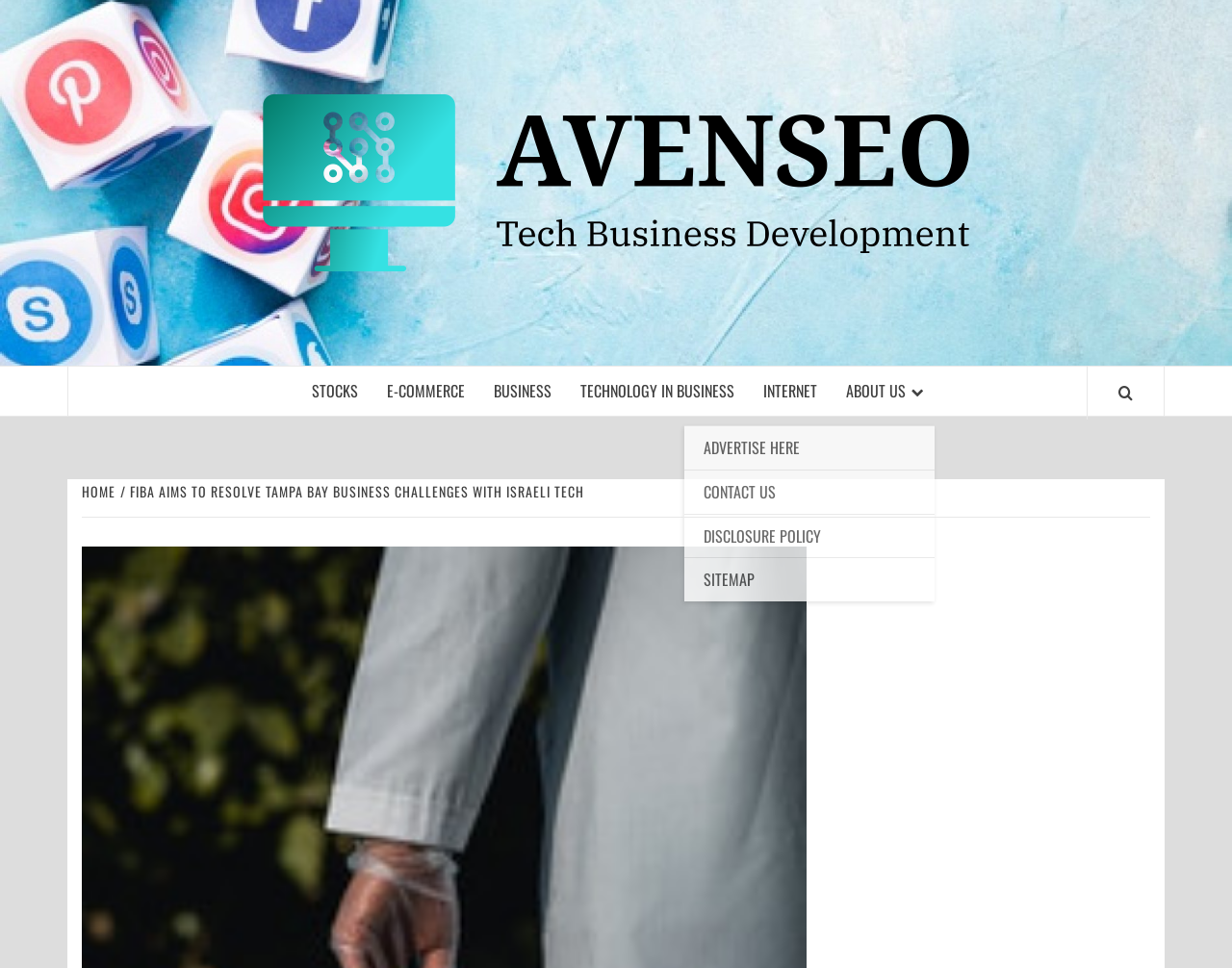Please identify the bounding box coordinates for the region that you need to click to follow this instruction: "Click on AVENSEO logo".

[0.109, 0.075, 0.891, 0.303]